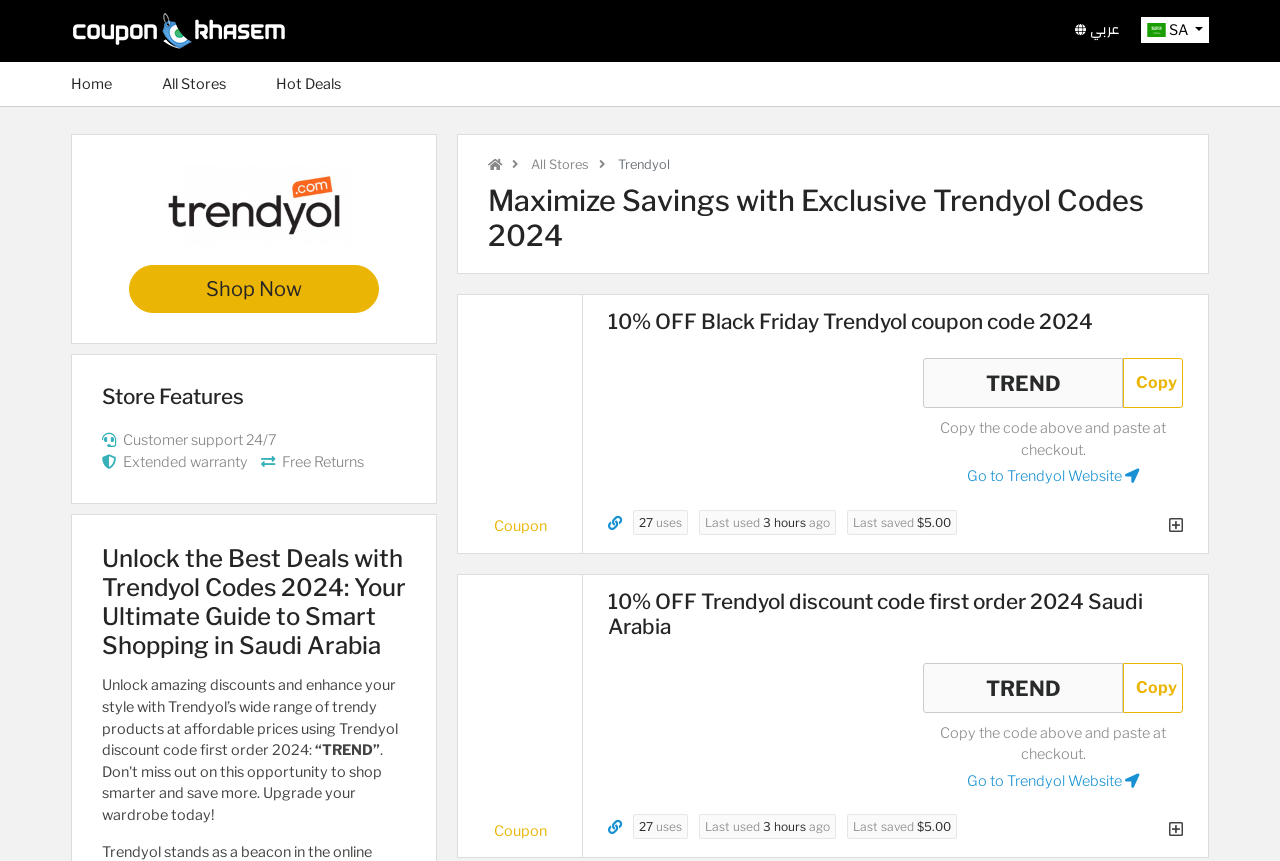Reply to the question below using a single word or brief phrase:
What is the language option available on the webpage?

Arabic